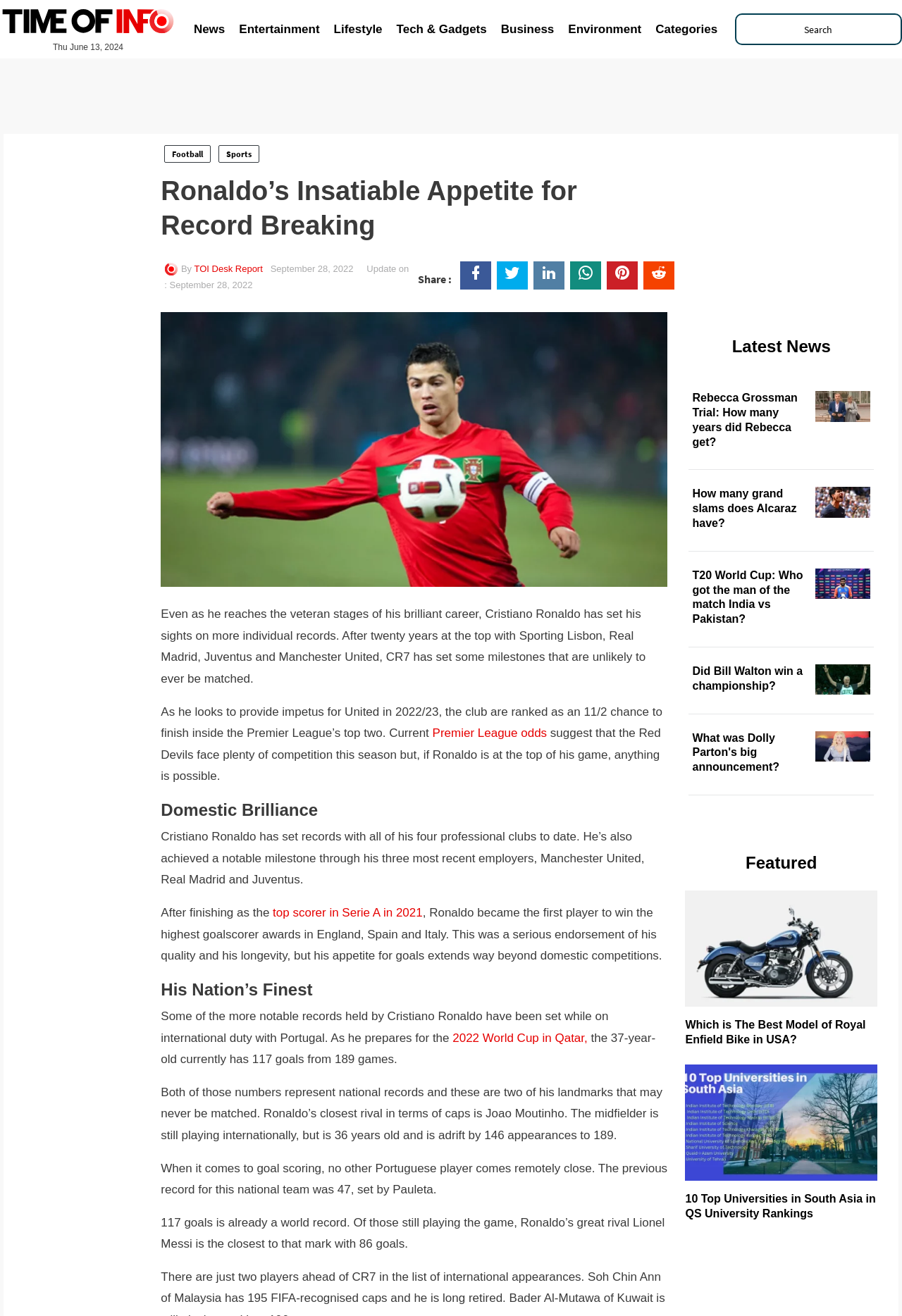Give a short answer using one word or phrase for the question:
What is the category of the news article about Rebecca Grossman?

Latest News